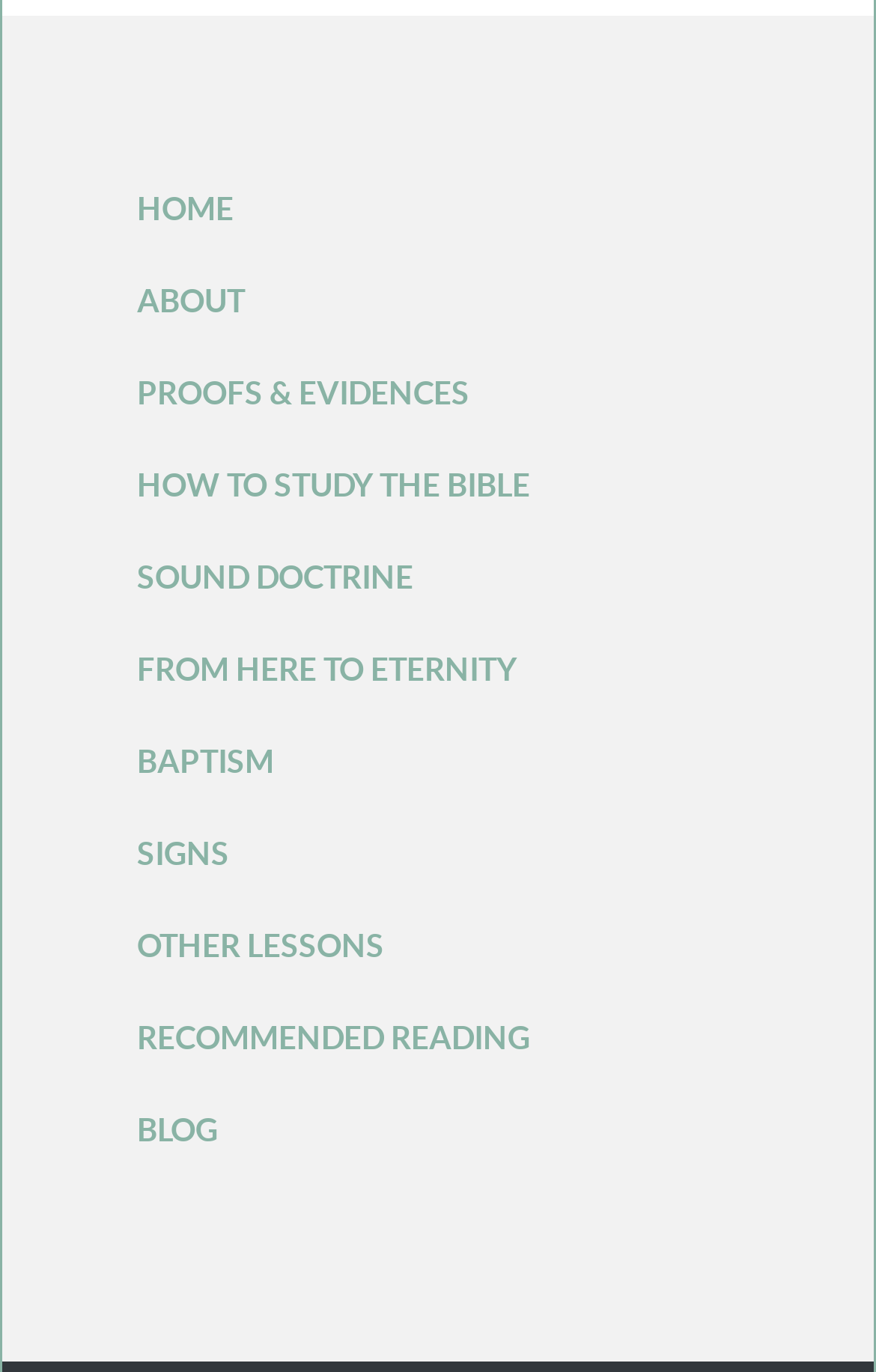Locate the coordinates of the bounding box for the clickable region that fulfills this instruction: "visit the blog".

[0.131, 0.792, 0.869, 0.859]